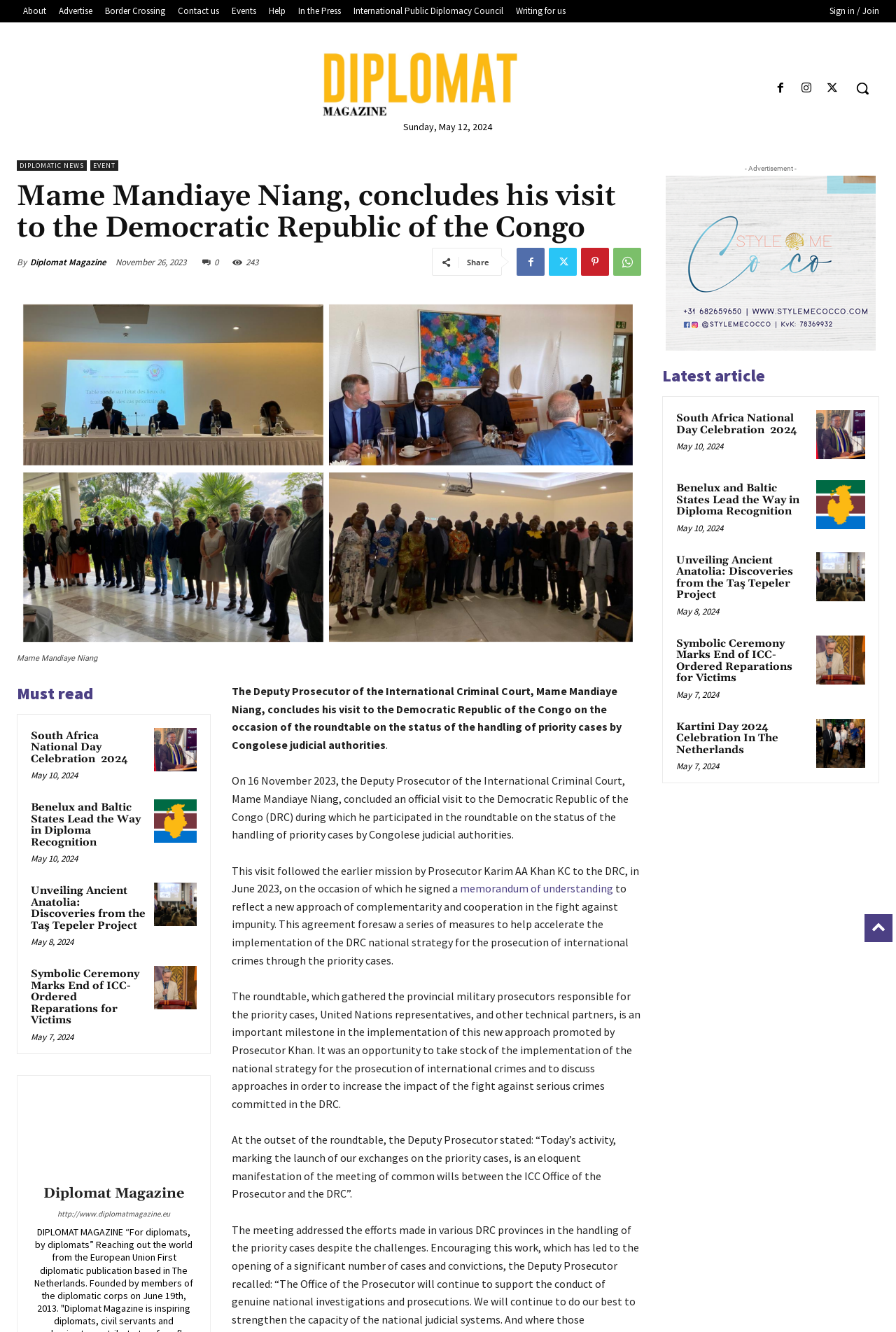Mark the bounding box of the element that matches the following description: "http://www.diplomatmagazine.eu".

[0.036, 0.906, 0.218, 0.917]